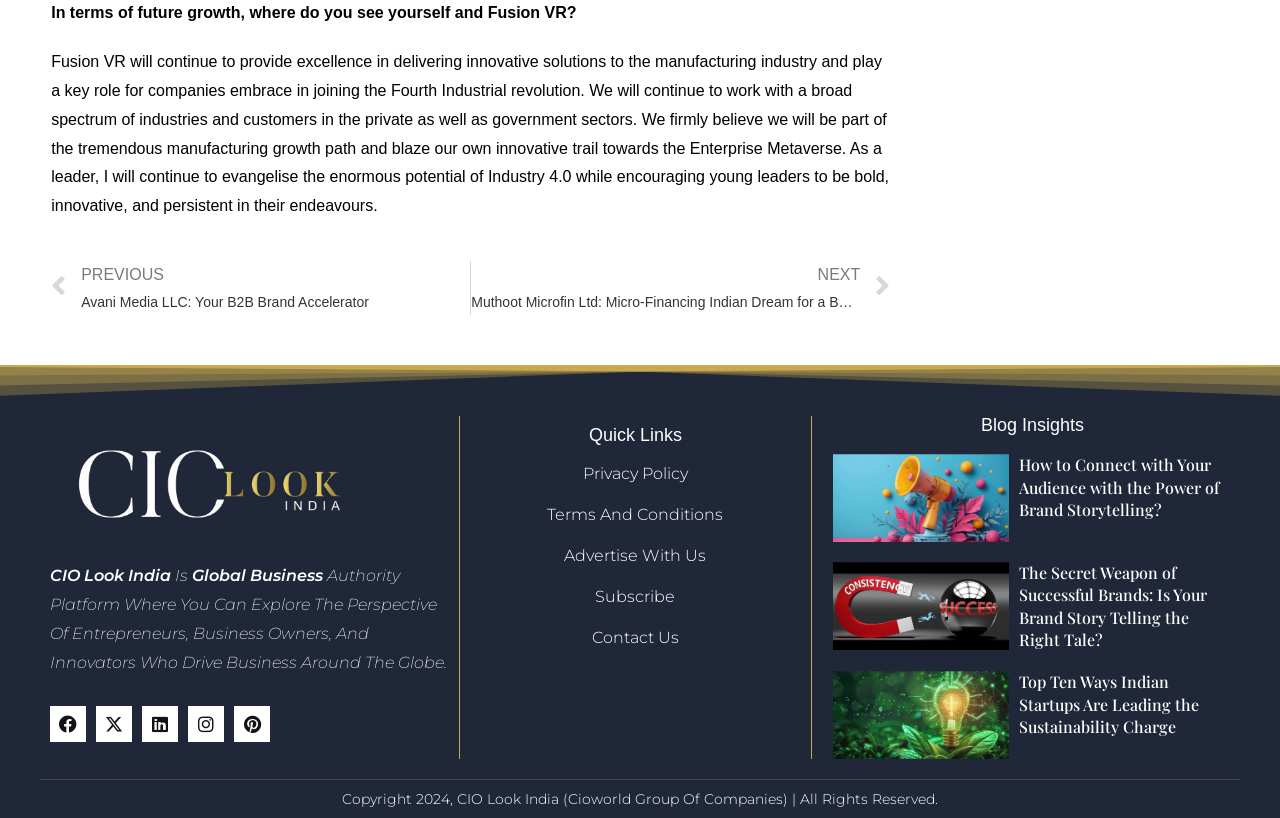Show the bounding box coordinates of the region that should be clicked to follow the instruction: "Click on Prev link."

[0.04, 0.319, 0.367, 0.385]